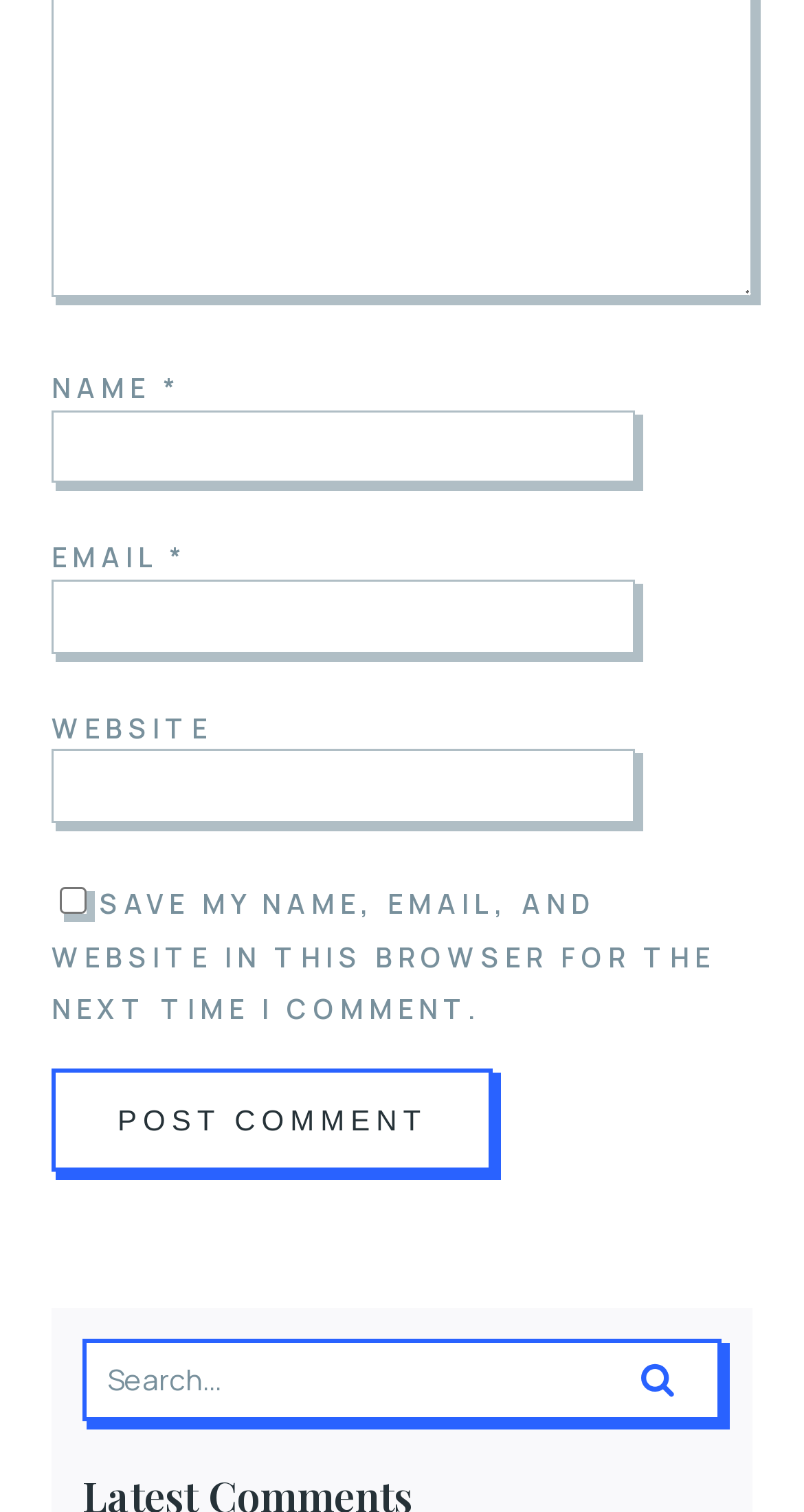What is the first field to fill in the comment form?
Can you provide an in-depth and detailed response to the question?

The first field to fill in the comment form is 'NAME' because it is the first textbox with a label 'NAME *' and it is required.